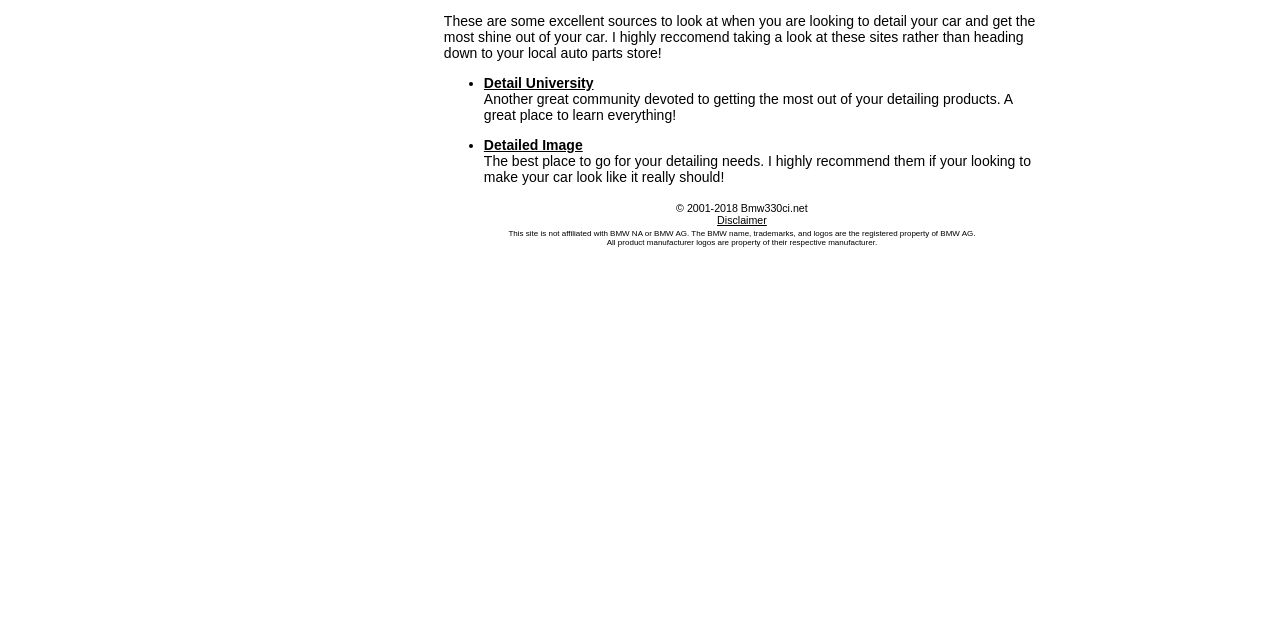From the given element description: "Detailed Image", find the bounding box for the UI element. Provide the coordinates as four float numbers between 0 and 1, in the order [left, top, right, bottom].

[0.378, 0.214, 0.455, 0.239]